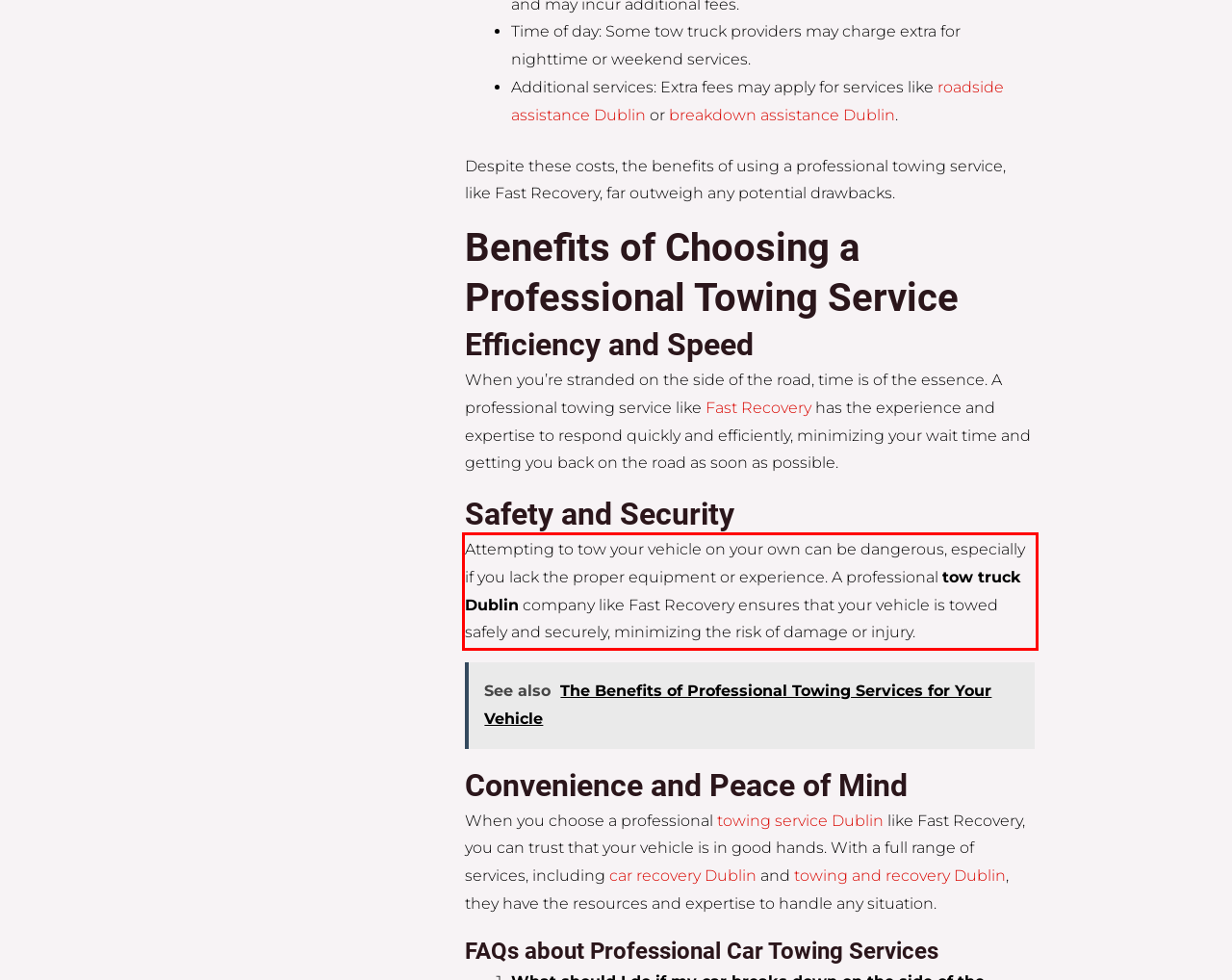Given a screenshot of a webpage with a red bounding box, extract the text content from the UI element inside the red bounding box.

Attempting to tow your vehicle on your own can be dangerous, especially if you lack the proper equipment or experience. A professional tow truck Dublin company like Fast Recovery ensures that your vehicle is towed safely and securely, minimizing the risk of damage or injury.